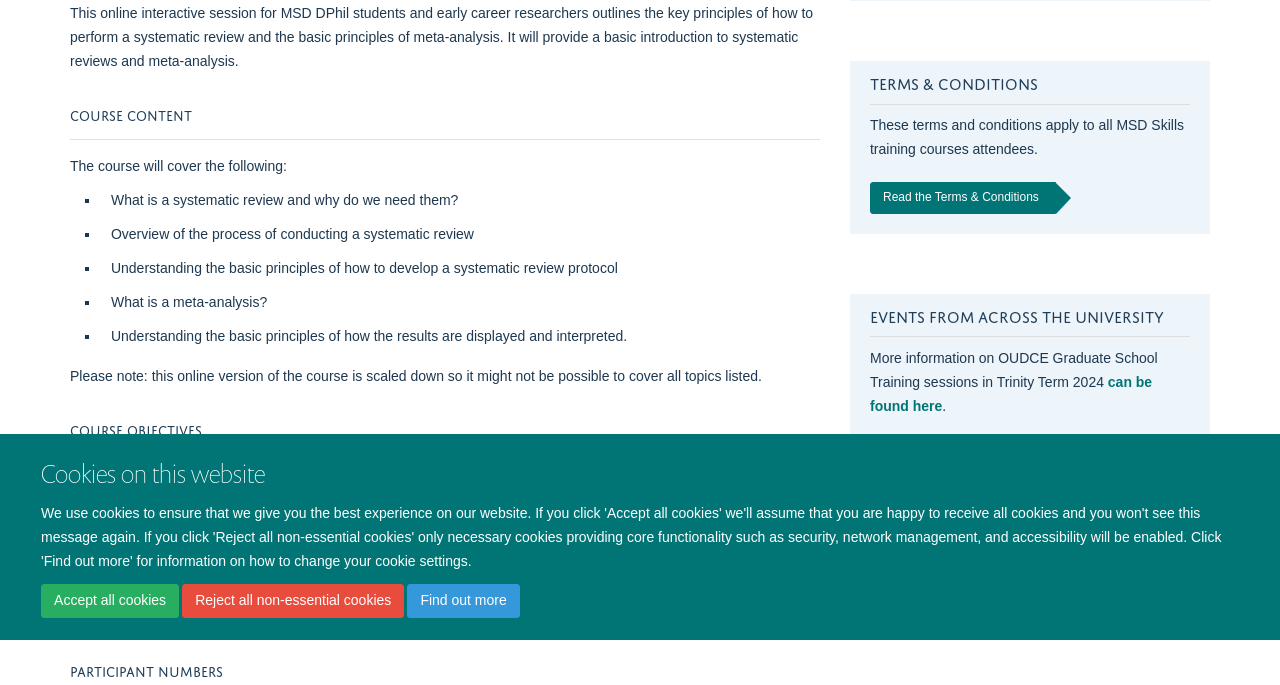Find the bounding box coordinates for the UI element that matches this description: "Accept all cookies".

[0.032, 0.852, 0.14, 0.902]